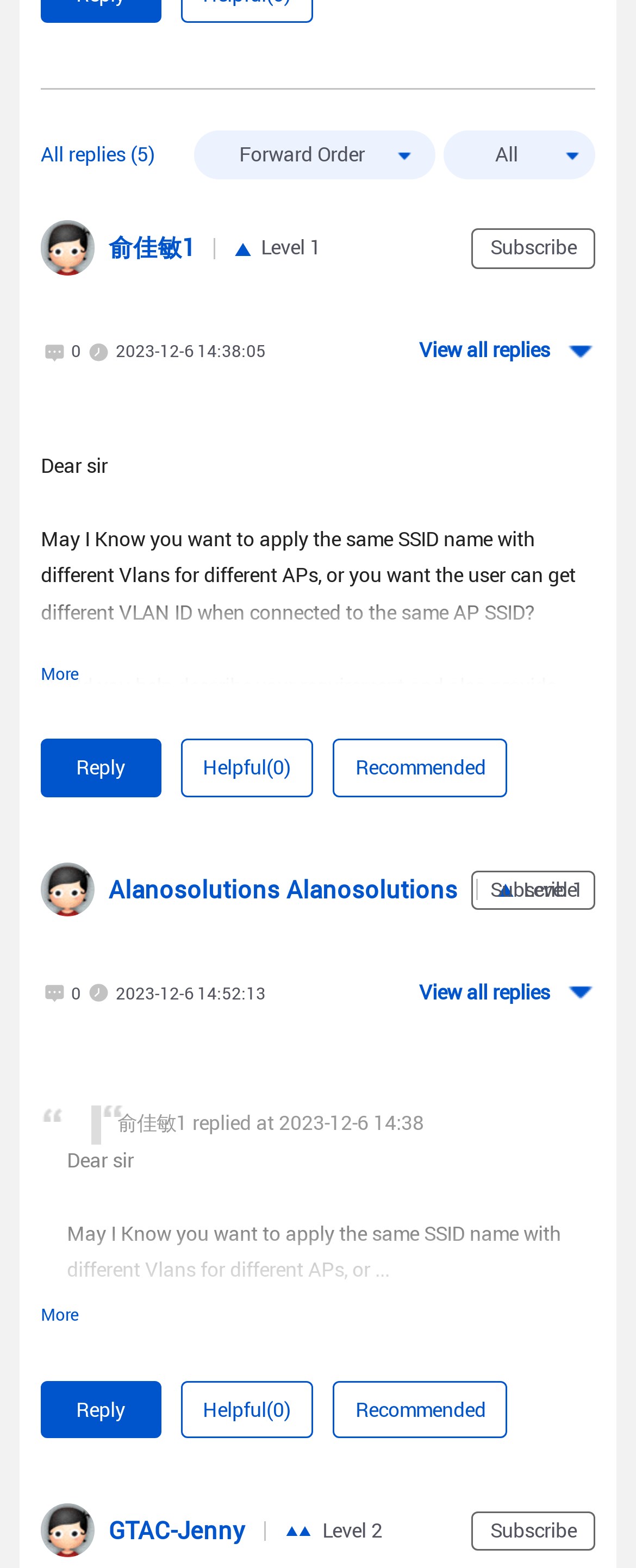What is the username of the first replier?
Look at the screenshot and respond with one word or a short phrase.

俞佳敏1